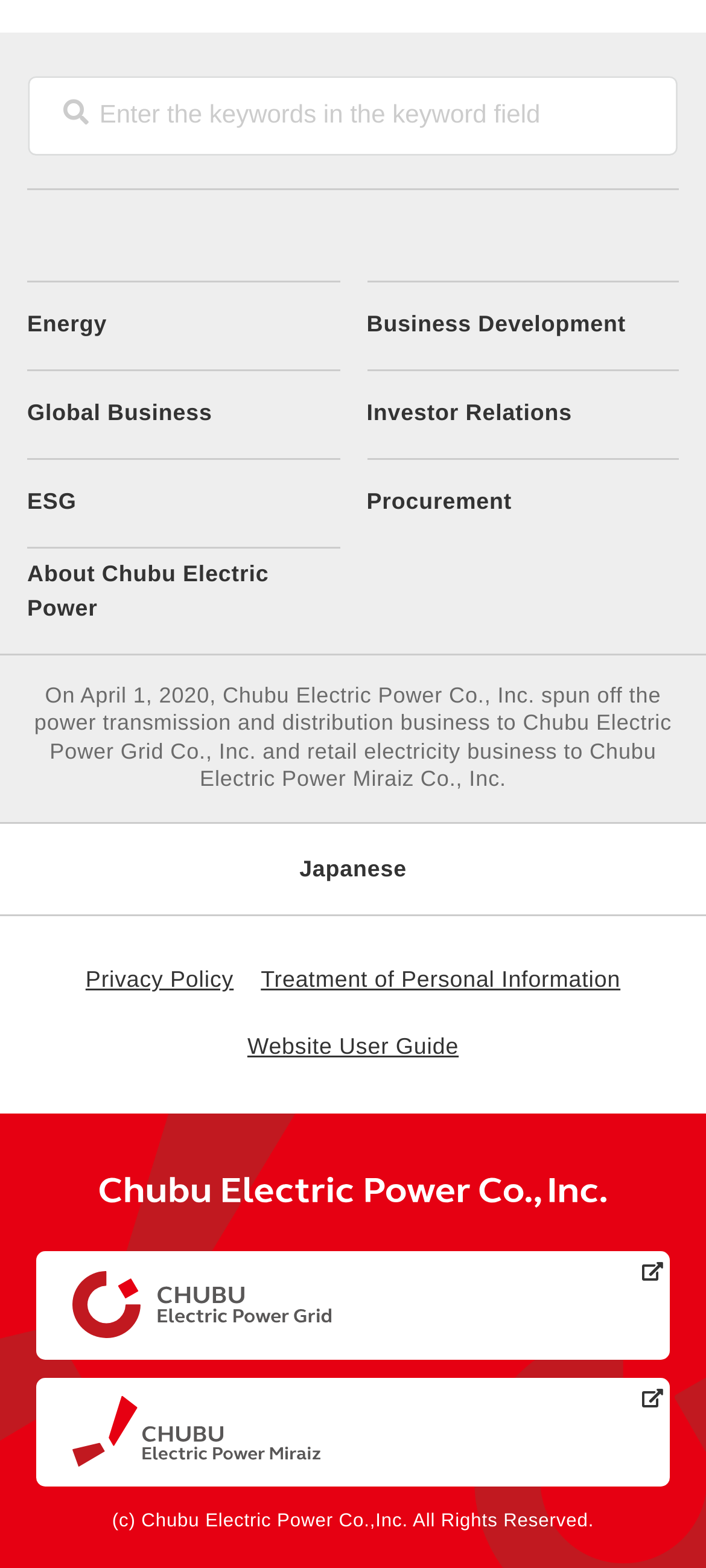Determine the bounding box coordinates of the clickable region to execute the instruction: "visit the Chubu Electric Power Co., Inc. website". The coordinates should be four float numbers between 0 and 1, denoted as [left, top, right, bottom].

[0.141, 0.75, 0.859, 0.78]